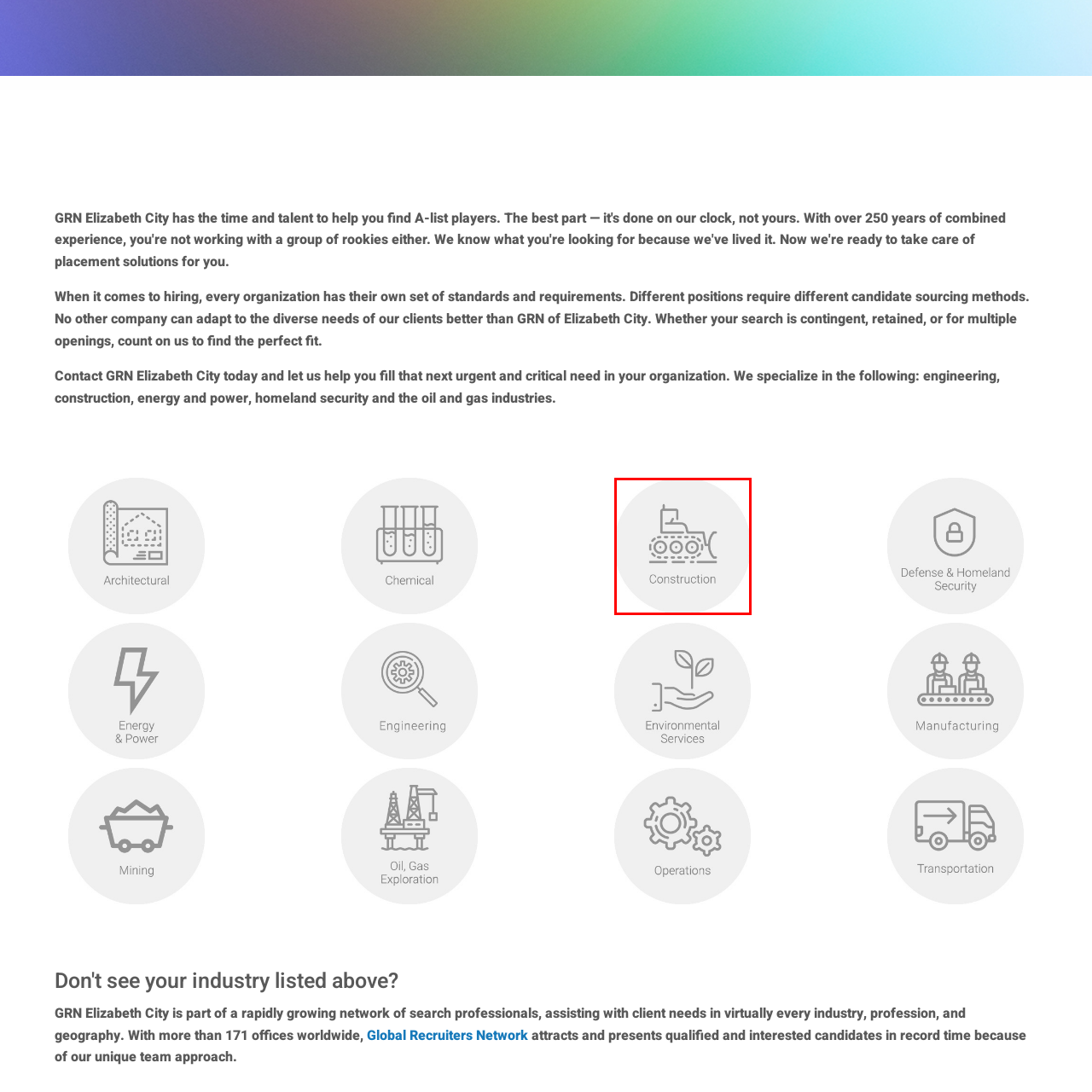Give a comprehensive description of the picture highlighted by the red border.

The image features an illustration depicting construction machinery, specifically a bulldozer, which is a vital tool in the construction industry. In a circular design, the image is rendered in a muted color palette, emphasizing its importance while maintaining a clean aesthetic. Below the machinery, the word "Construction" is prominently displayed, indicating the focus of the image. This visual symbolizes the construction sector's role in various employment needs and highlights the services offered by GRN Elizabeth City, a recruitment agency specializing in sourcing candidates for this and other industries. The agency aims to address diverse hiring demands, ensuring a perfect fit for organizations seeking skilled professionals in construction among other fields.